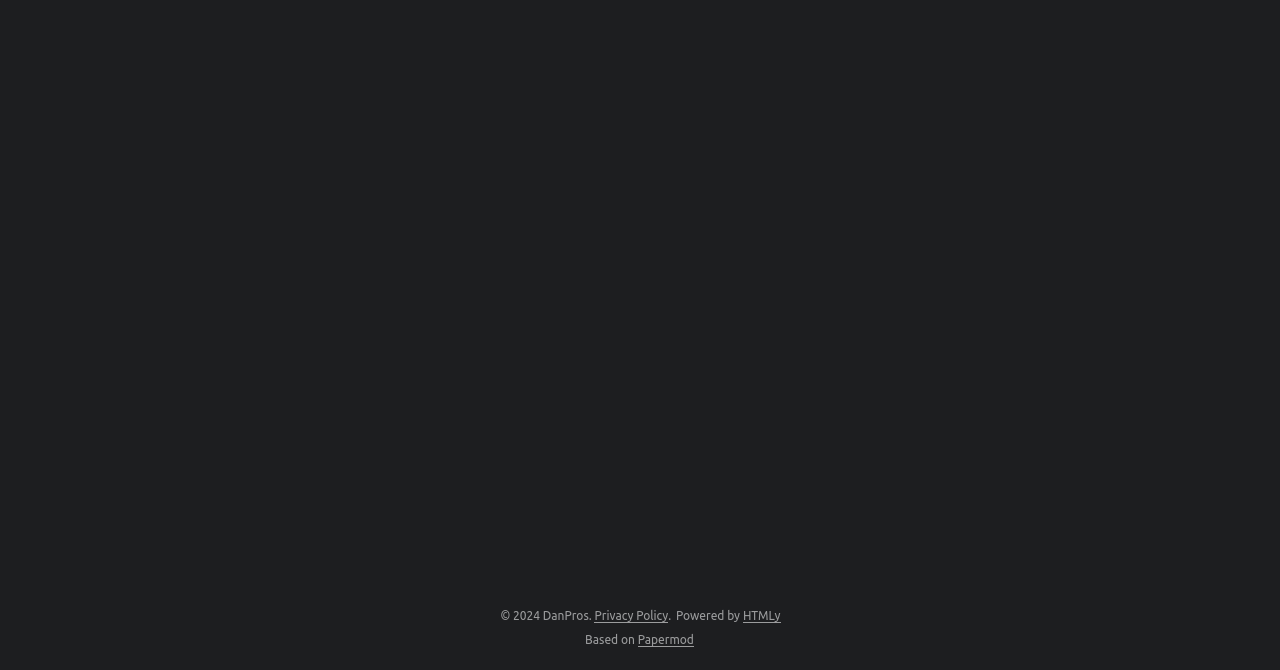Extract the bounding box coordinates for the HTML element that matches this description: "Privacy Policy". The coordinates should be four float numbers between 0 and 1, i.e., [left, top, right, bottom].

[0.464, 0.908, 0.522, 0.929]